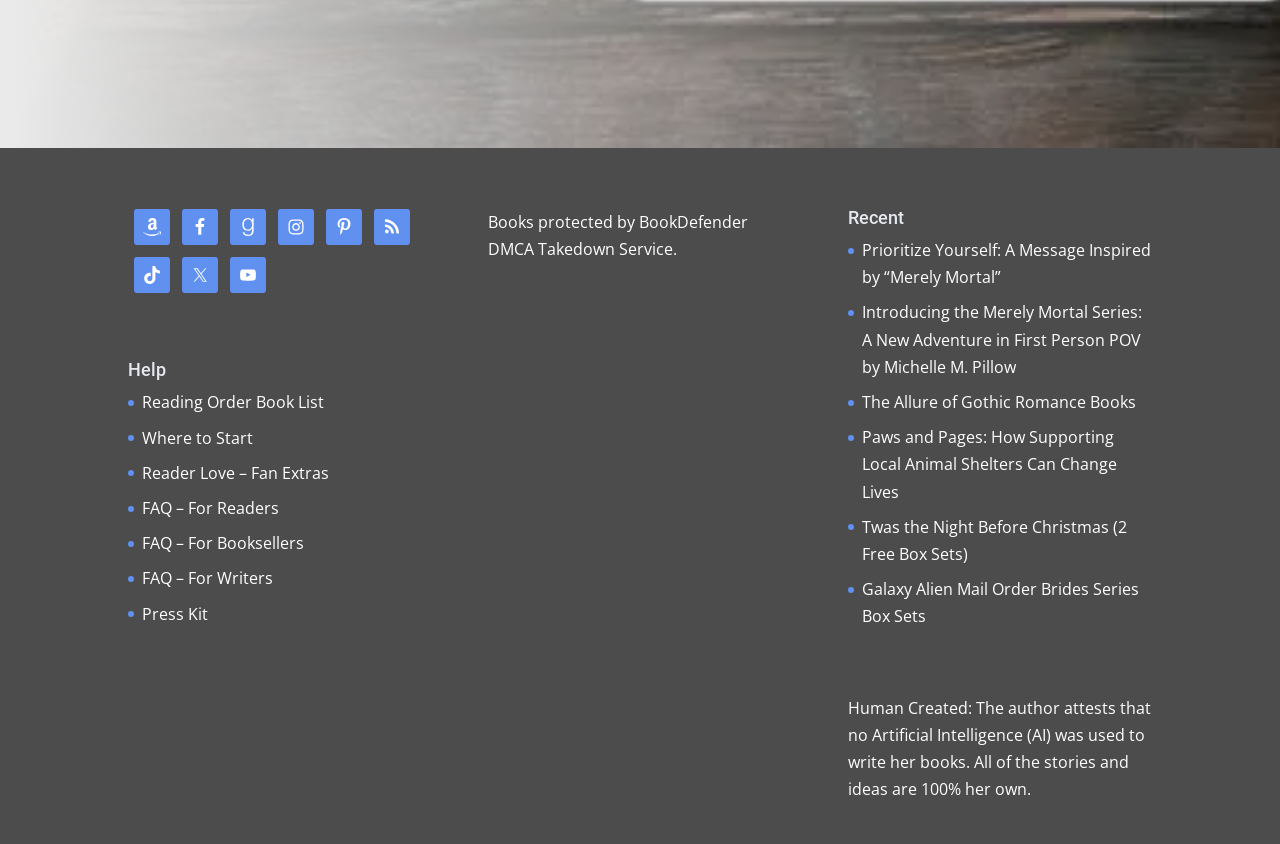What is the name of the series mentioned in the second recent link?
Answer with a single word or phrase by referring to the visual content.

Merely Mortal